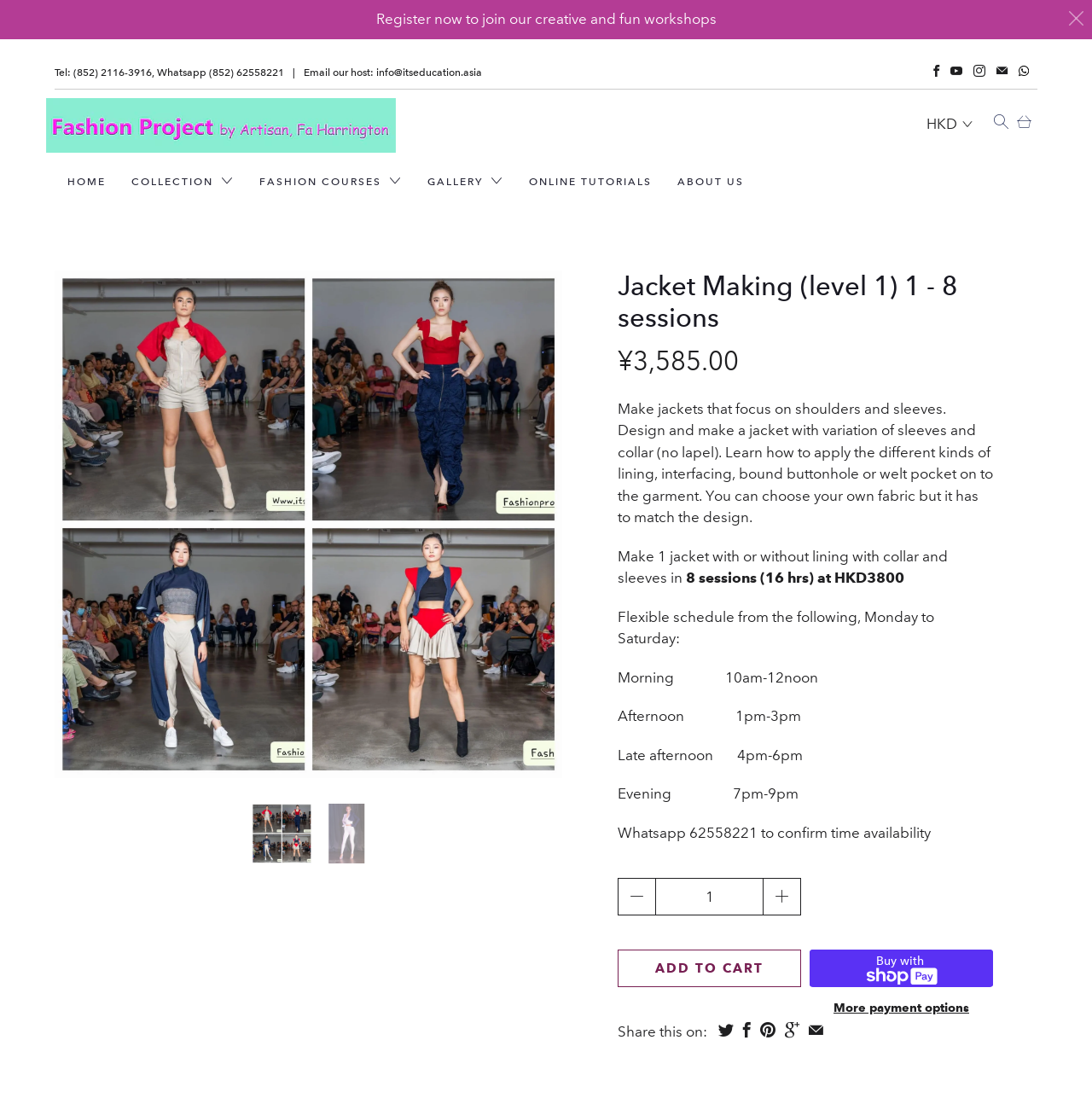Extract the primary header of the webpage and generate its text.

Jacket Making (level 1) 1 - 8 sessions